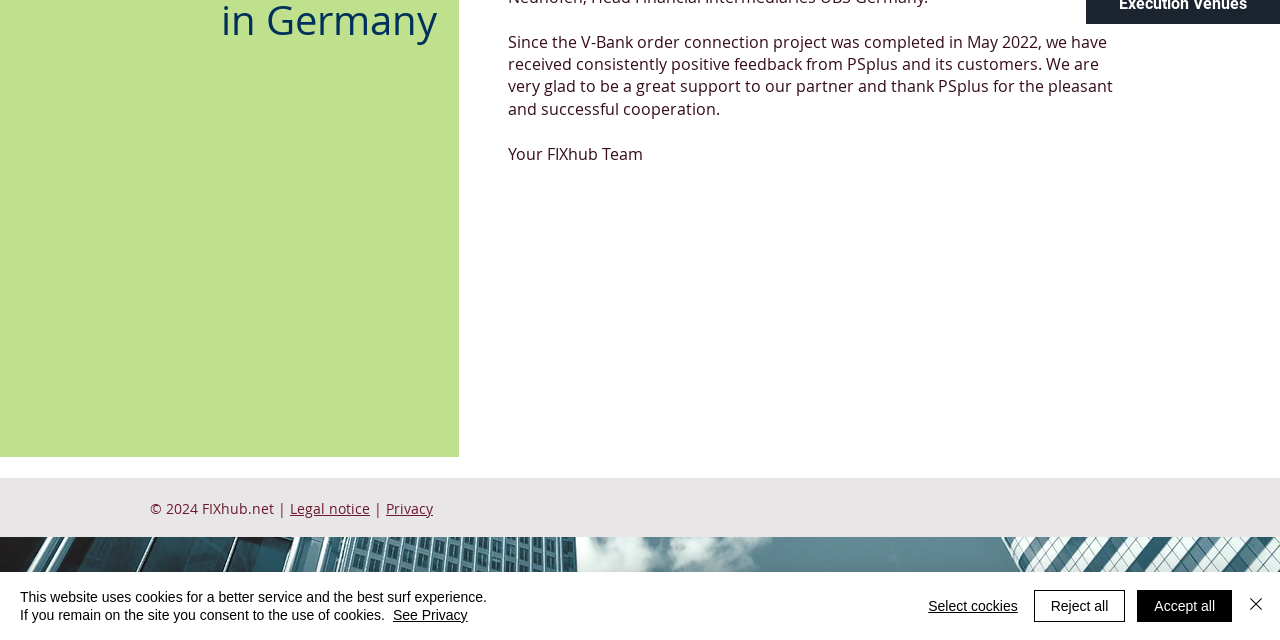Using the provided element description: "aria-label="Close"", identify the bounding box coordinates. The coordinates should be four floats between 0 and 1 in the order [left, top, right, bottom].

[0.972, 0.918, 0.991, 0.975]